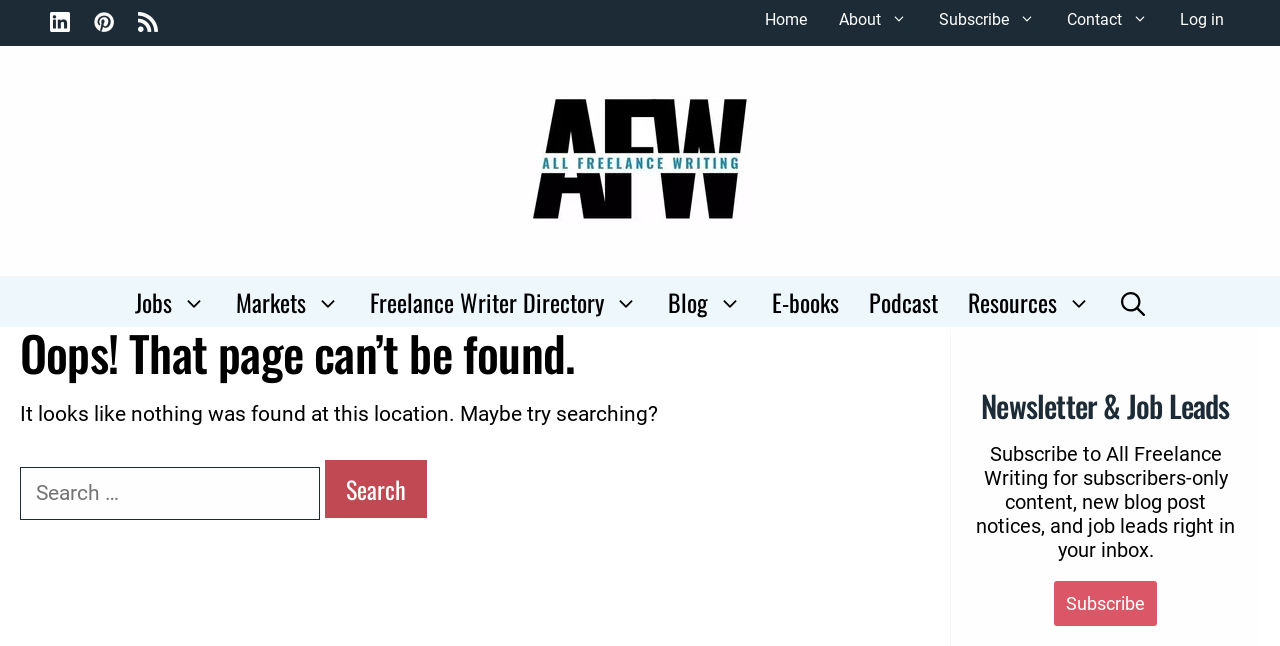Determine the bounding box coordinates of the clickable area required to perform the following instruction: "Go to Home page". The coordinates should be represented as four float numbers between 0 and 1: [left, top, right, bottom].

[0.585, 0.0, 0.643, 0.062]